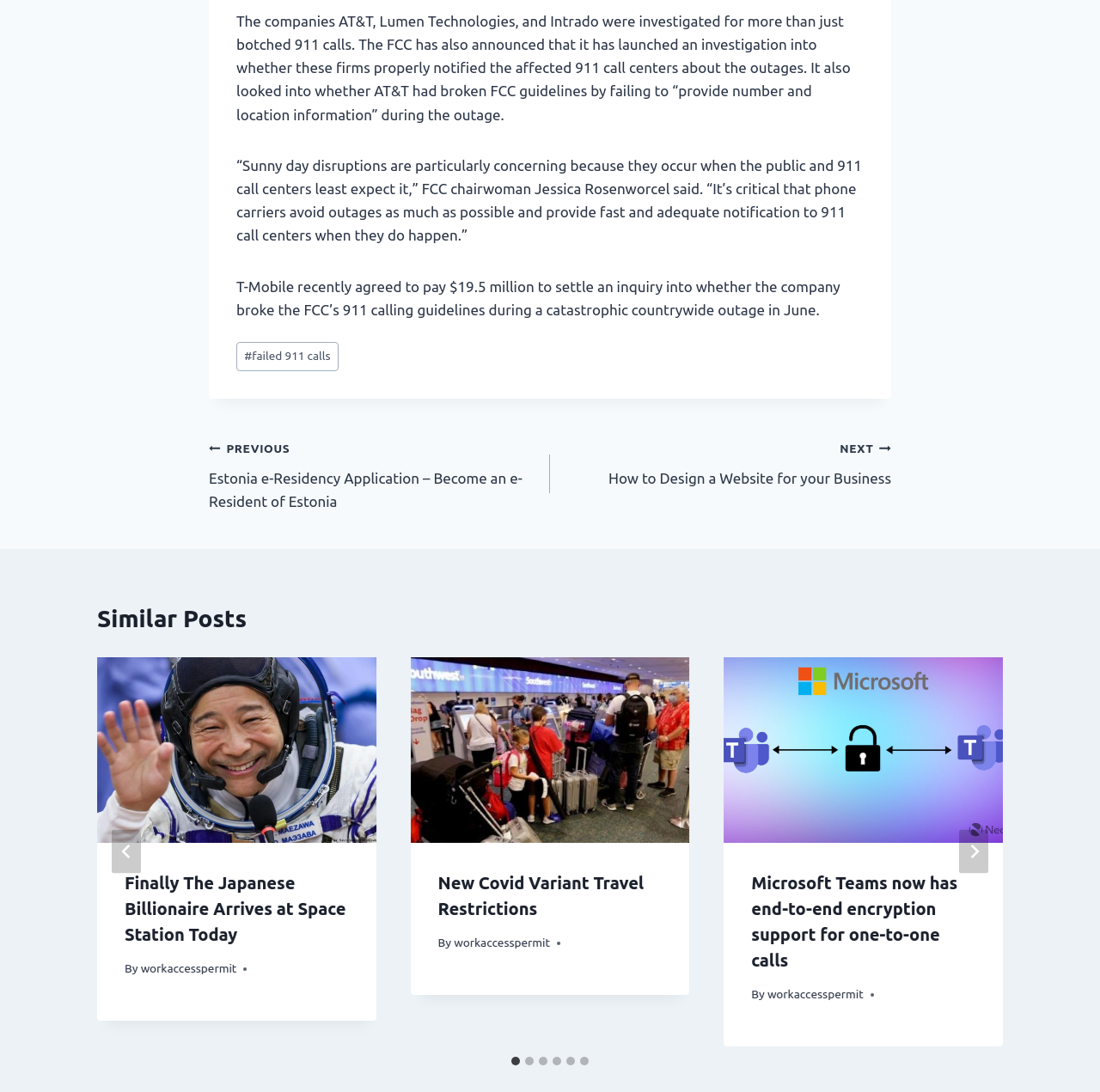How many similar posts are shown?
With the help of the image, please provide a detailed response to the question.

The question can be answered by looking at the 'Similar Posts' section, which shows 6 similar posts with images and headings.